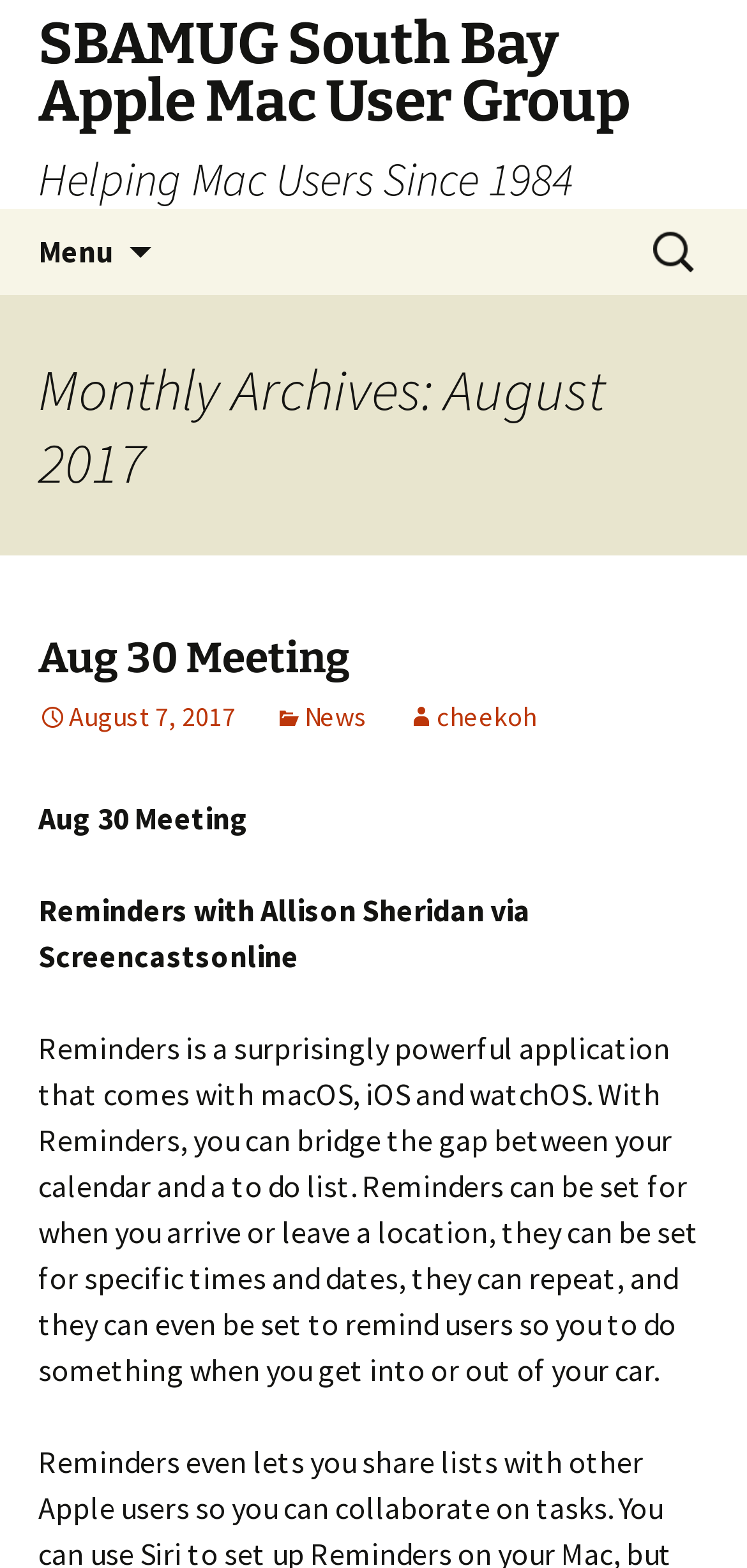Please find the bounding box for the UI element described by: "Aug 30 Meeting".

[0.051, 0.403, 0.469, 0.436]